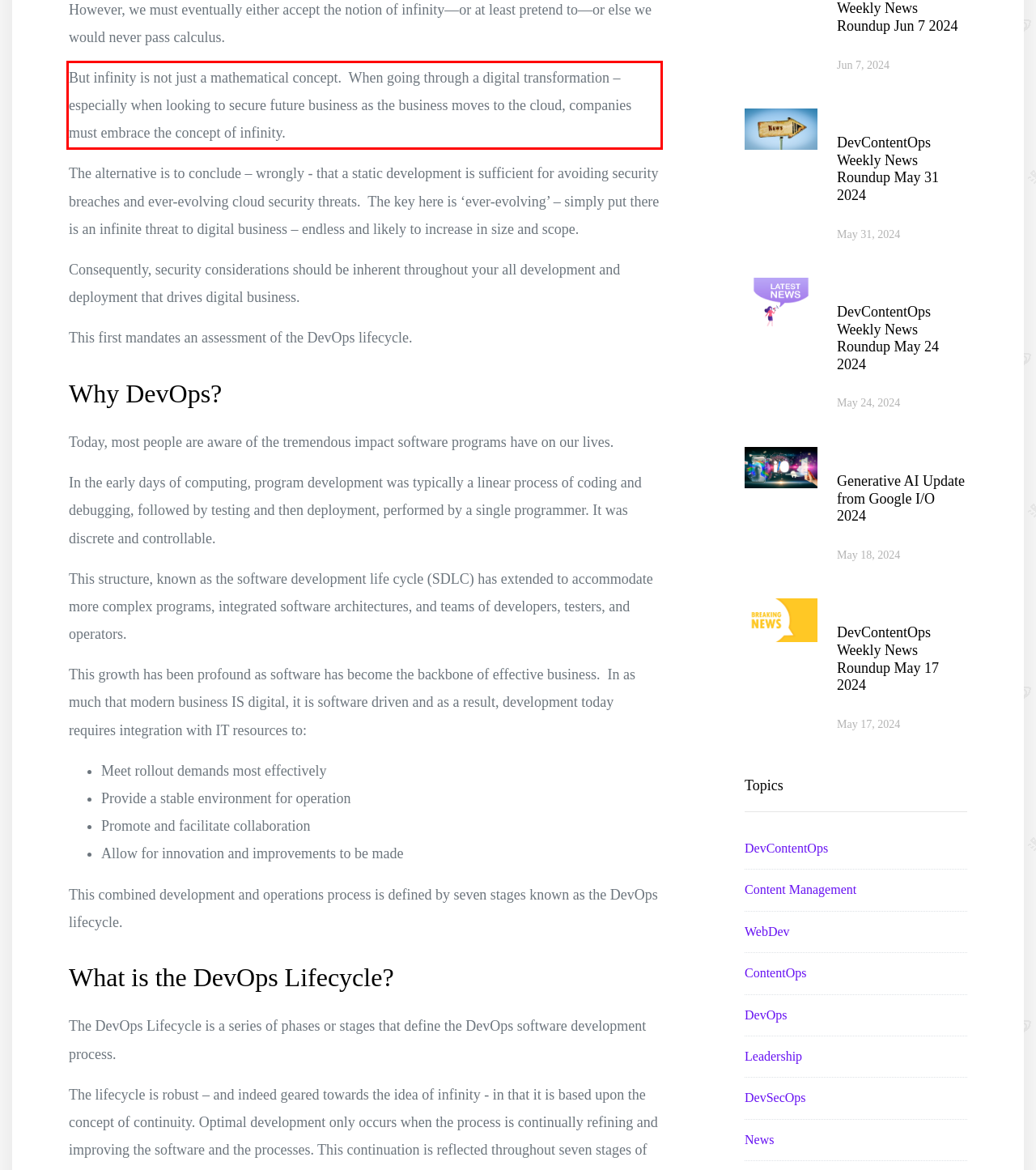Look at the provided screenshot of the webpage and perform OCR on the text within the red bounding box.

But infinity is not just a mathematical concept. When going through a digital transformation – especially when looking to secure future business as the business moves to the cloud, companies must embrace the concept of infinity.